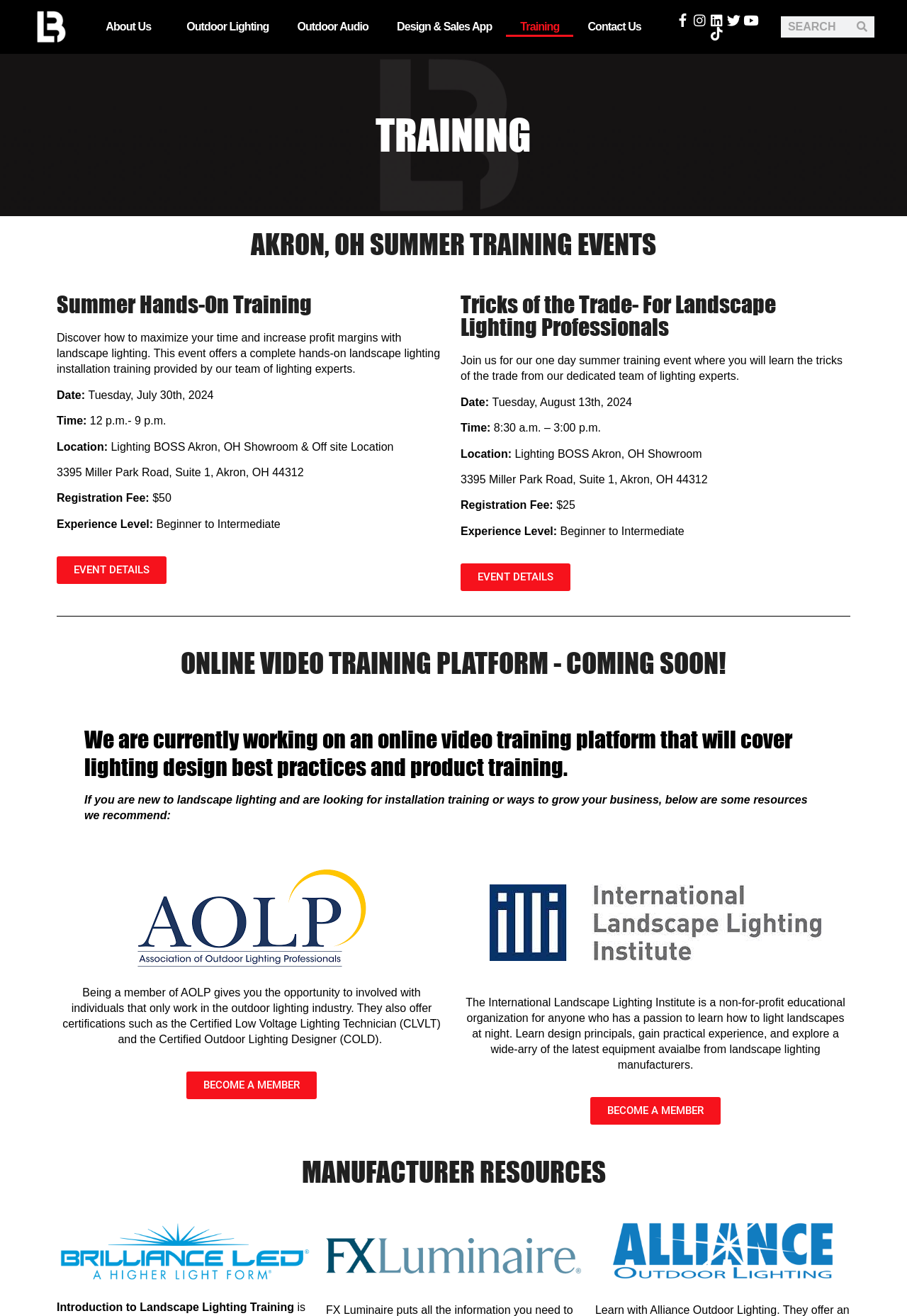Please identify the bounding box coordinates of the element I should click to complete this instruction: 'Get EVENT DETAILS for Tricks of the Trade'. The coordinates should be given as four float numbers between 0 and 1, like this: [left, top, right, bottom].

[0.508, 0.428, 0.629, 0.449]